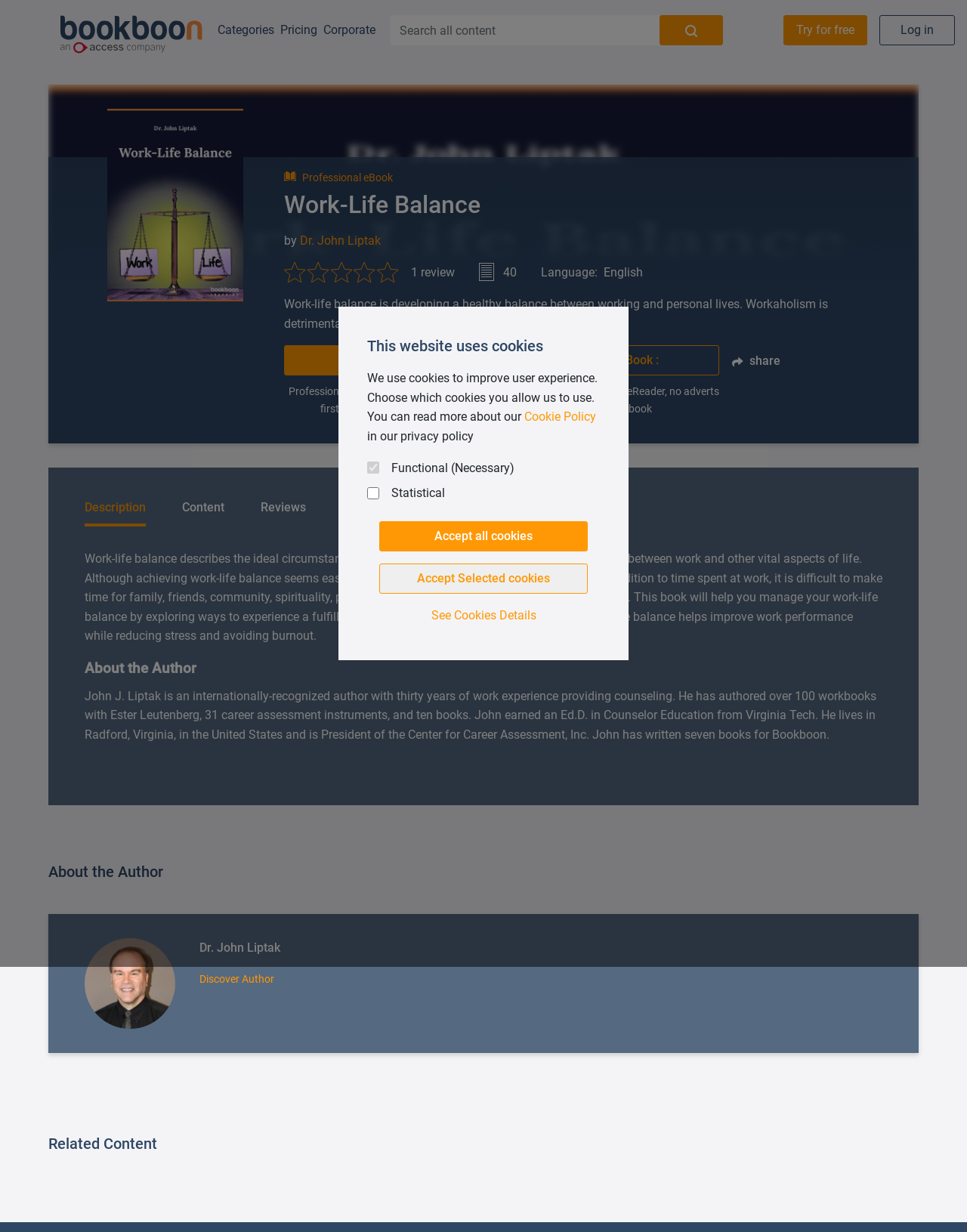Determine the bounding box coordinates (top-left x, top-left y, bottom-right x, bottom-right y) of the UI element described in the following text: Accept all cookies

[0.392, 0.423, 0.608, 0.448]